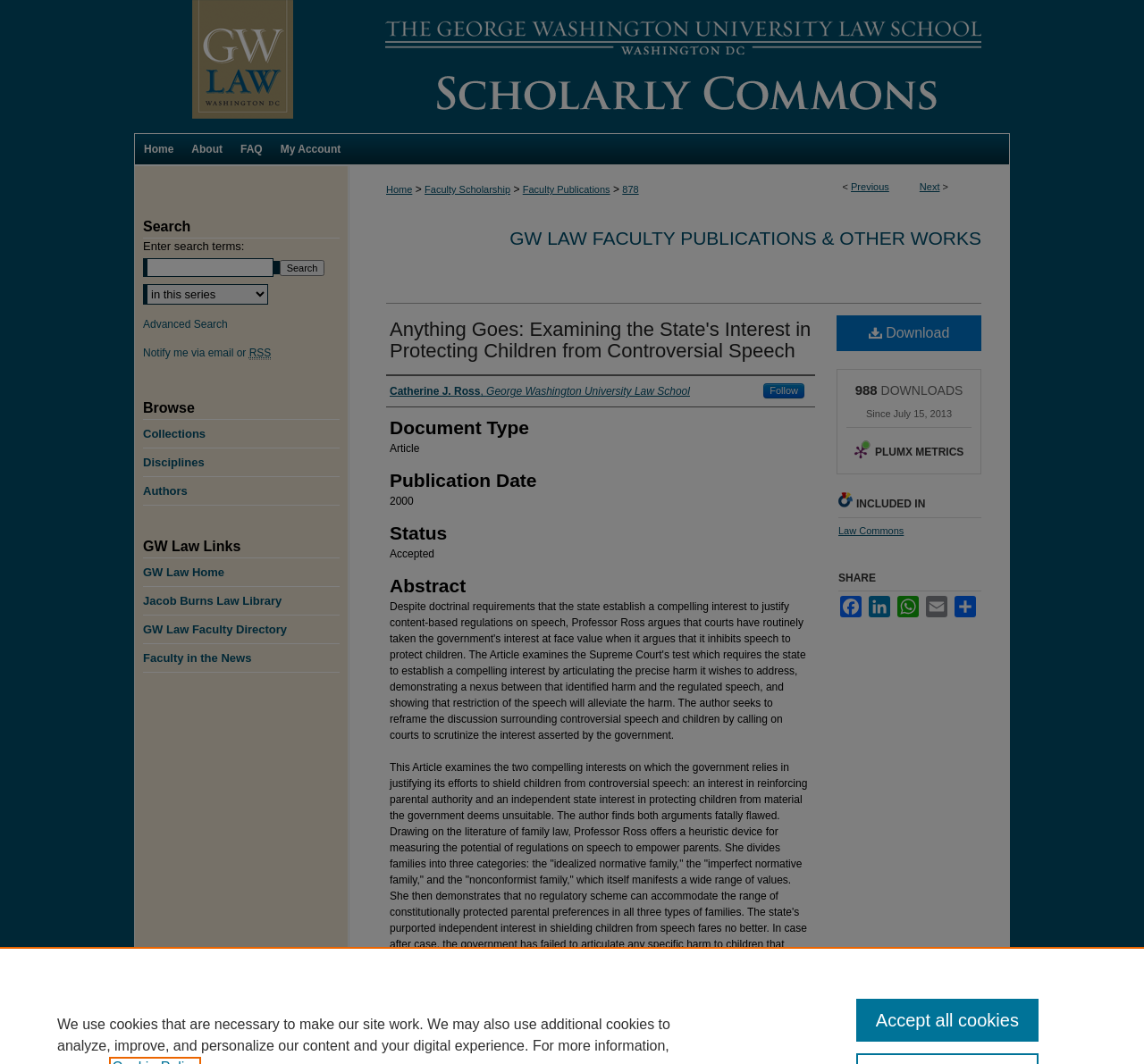Using the element description title="George Washington University Law School", predict the bounding box coordinates for the UI element. Provide the coordinates in (top-left x, top-left y, bottom-right x, bottom-right y) format with values ranging from 0 to 1.

[0.168, 0.002, 0.256, 0.013]